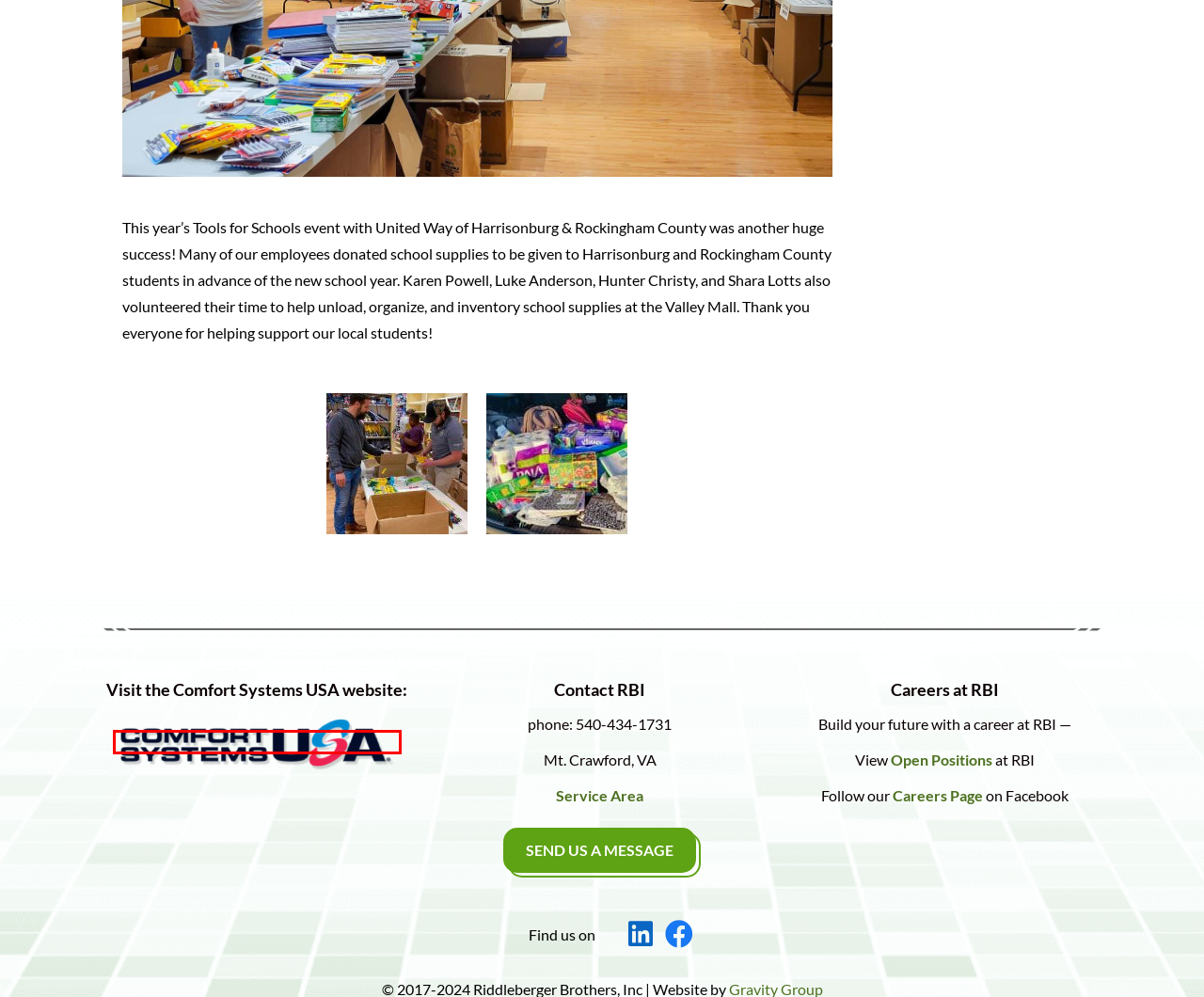You are provided with a screenshot of a webpage that has a red bounding box highlighting a UI element. Choose the most accurate webpage description that matches the new webpage after clicking the highlighted element. Here are your choices:
A. Events Archives - Riddleberger Brothers, Inc
B. Construction Services, VA - Riddleberger Brothers, Inc
C. Contact - Riddleberger Brothers, Inc
D. Resources Archive - Riddleberger Brothers, Inc
E. Current Job Openings - Riddleberger Brothers, Inc
F. General Archives - Riddleberger Brothers, Inc
G. Home - Comfort Systems USA
H. Mechanical Contractor, VA - Riddleberger Brothers, Inc

G